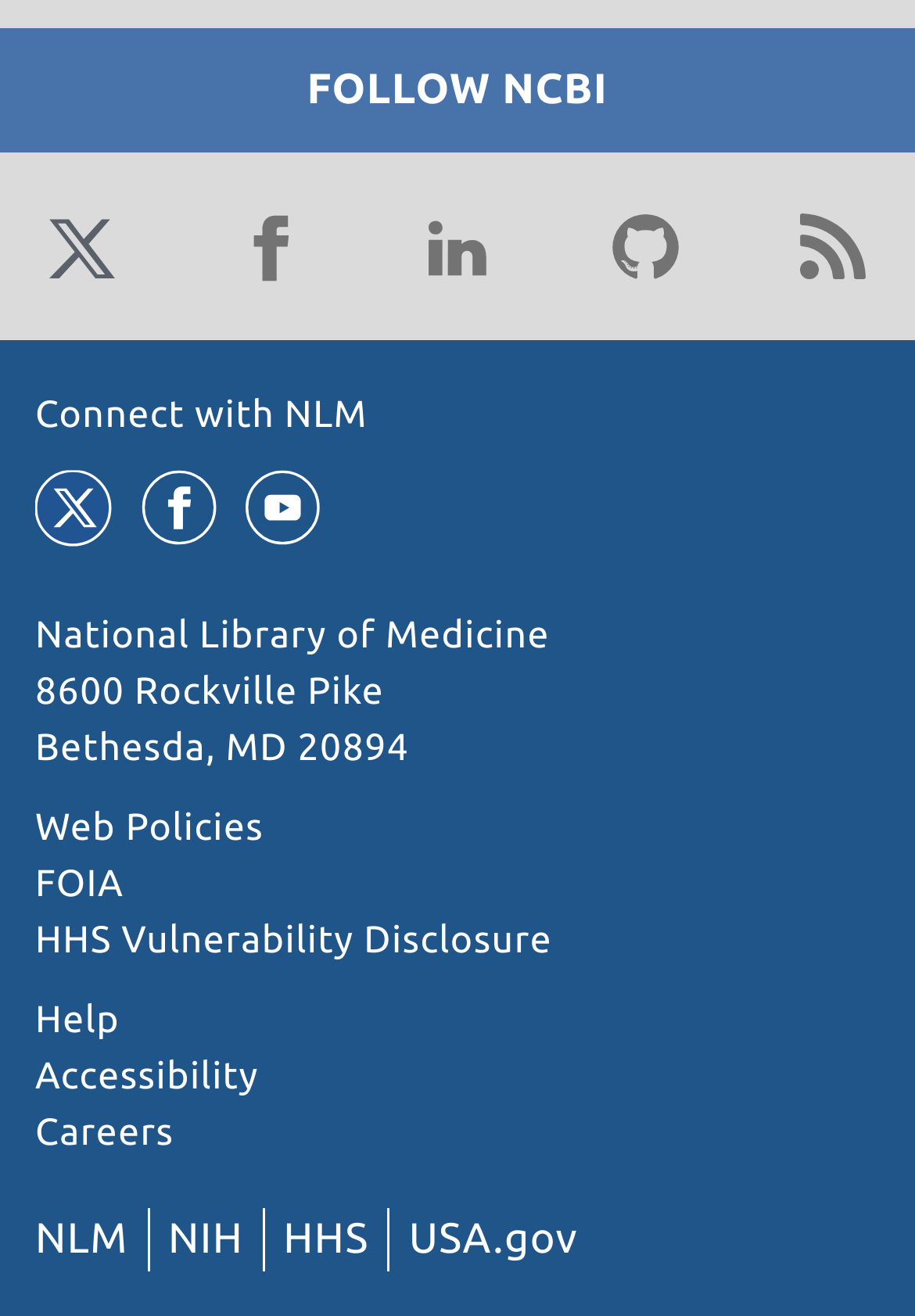Please specify the bounding box coordinates for the clickable region that will help you carry out the instruction: "Get Help".

[0.038, 0.76, 0.131, 0.792]